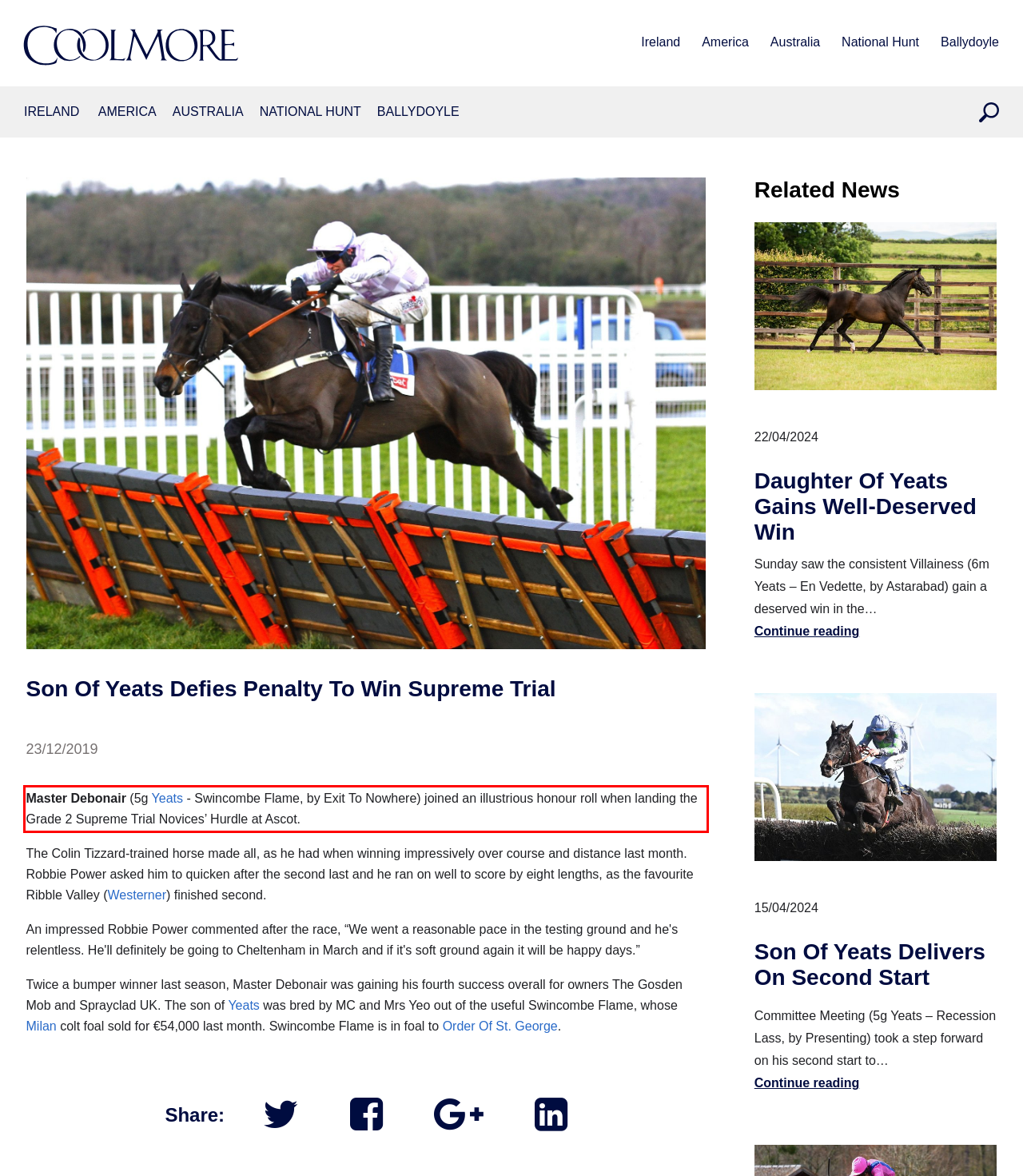You are provided with a screenshot of a webpage that includes a red bounding box. Extract and generate the text content found within the red bounding box.

Master Debonair (5g Yeats - Swincombe Flame, by Exit To Nowhere) joined an illustrious honour roll when landing the Grade 2 Supreme Trial Novices’ Hurdle at Ascot.